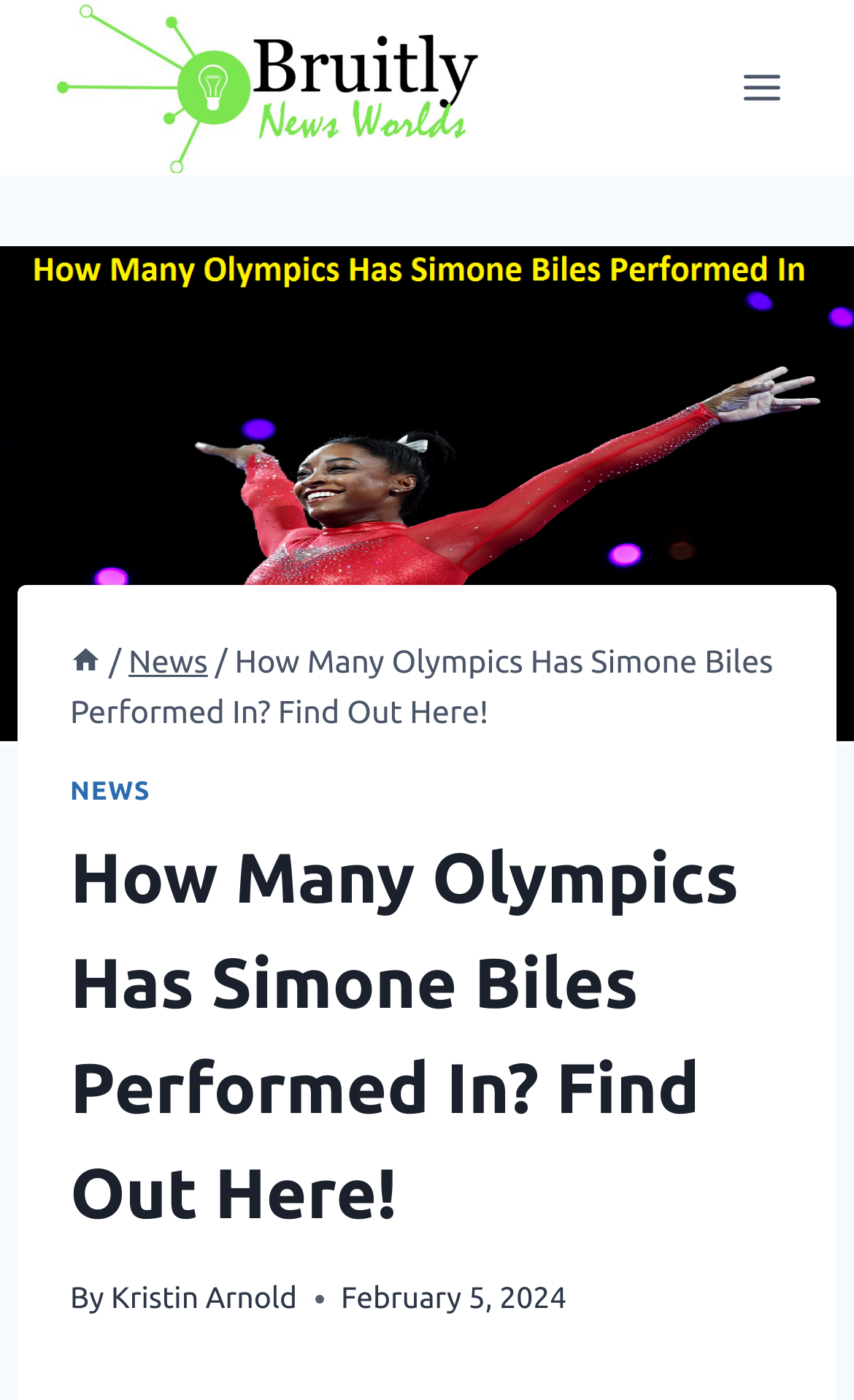Please provide a one-word or phrase answer to the question: 
What is the title of the article?

How Many Olympics Has Simone Biles Performed In? Find Out Here!